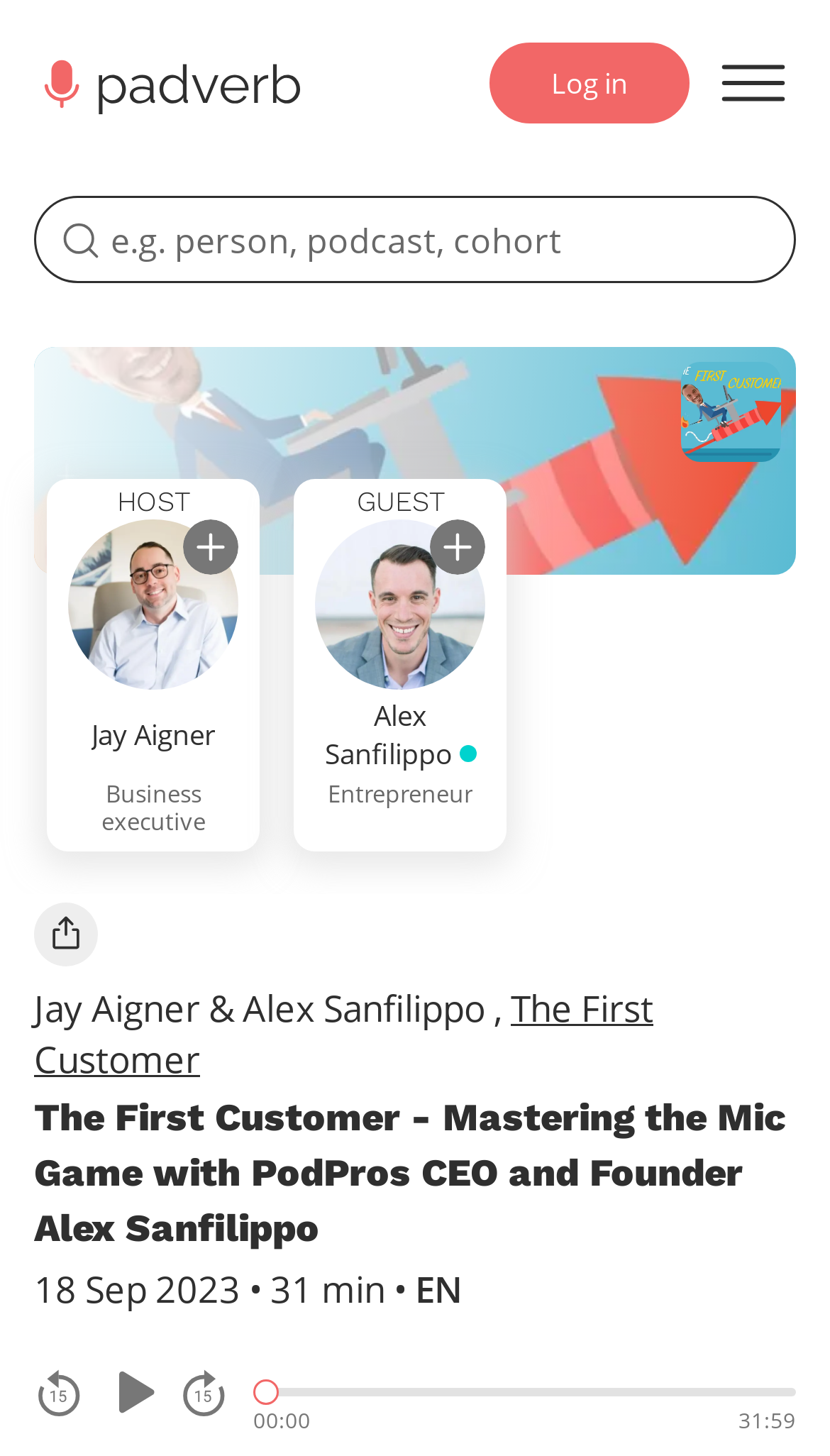Locate and extract the text of the main heading on the webpage.

The First Customer - Mastering the Mic Game with PodPros CEO and Founder Alex Sanfilippo